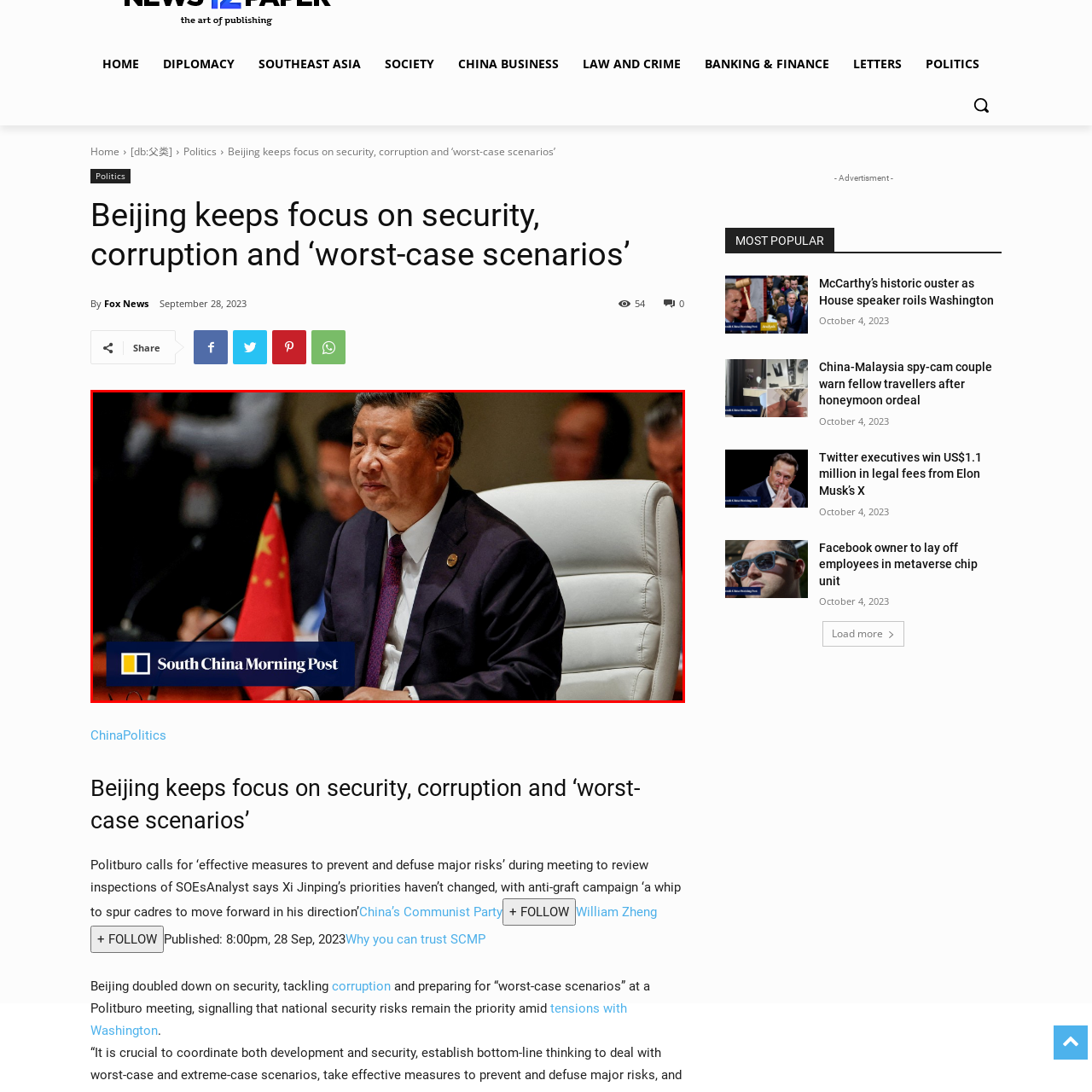Please look at the image highlighted by the red box, What is the color of Xi Jinping's tie?
 Provide your answer using a single word or phrase.

Light-colored